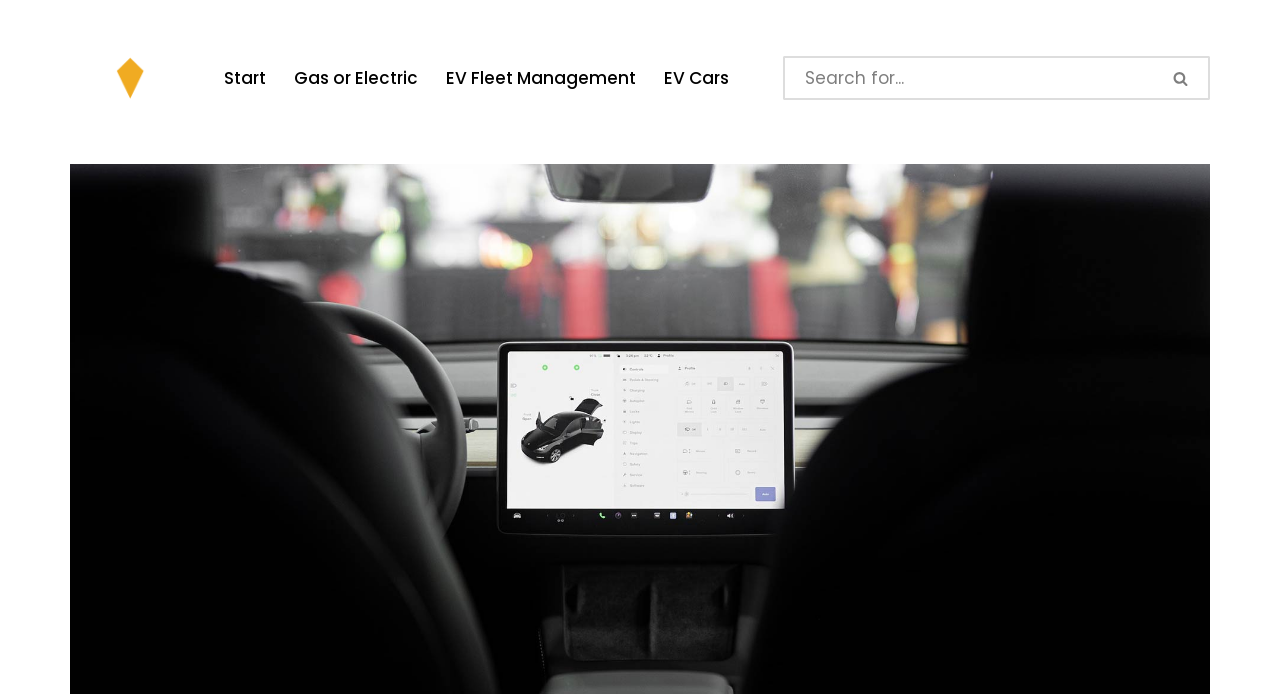Provide a single word or phrase answer to the question: 
What is the purpose of the button next to the search box?

Search